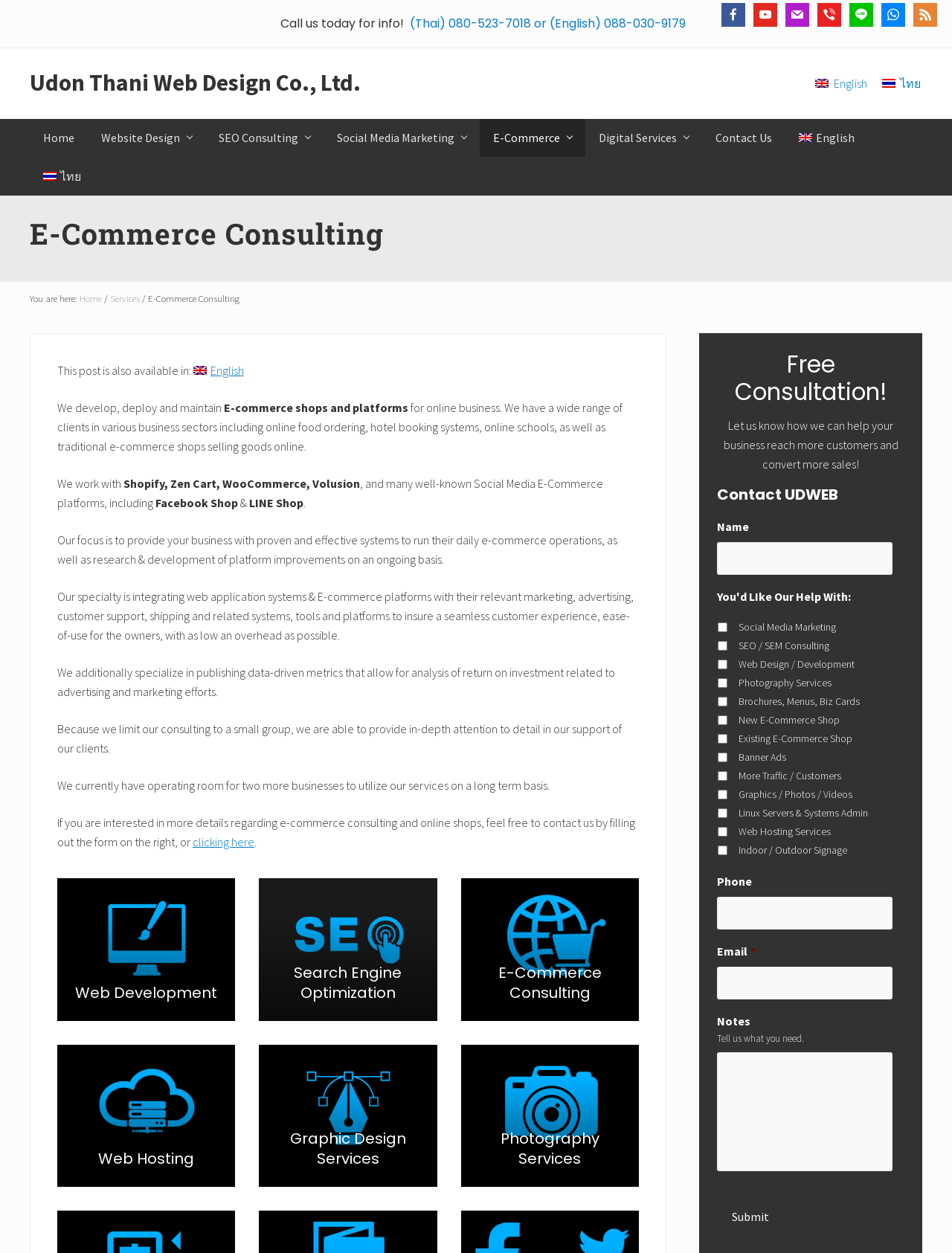Find the bounding box of the web element that fits this description: "Photography Services".

[0.484, 0.834, 0.671, 0.947]